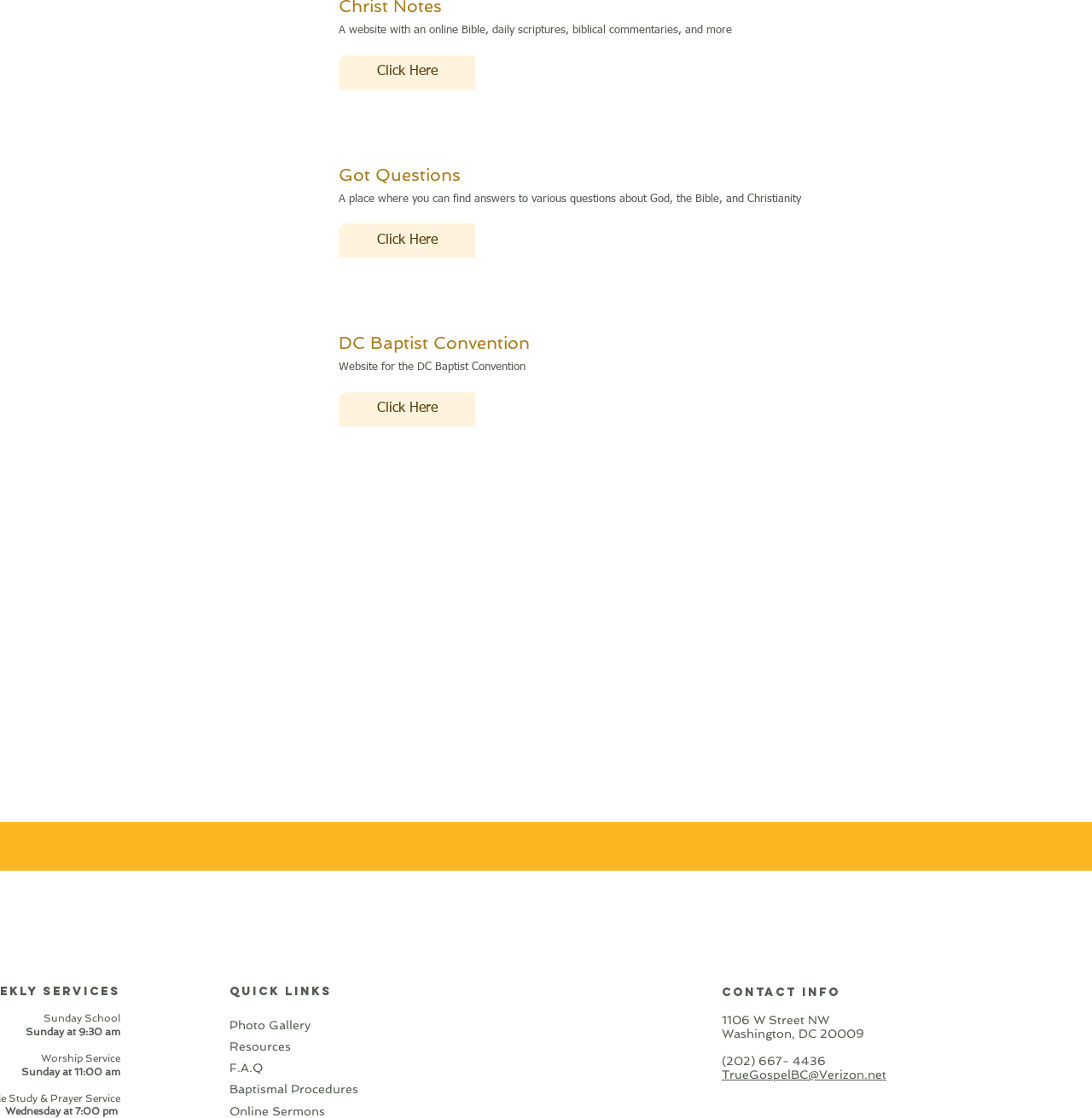Please locate the clickable area by providing the bounding box coordinates to follow this instruction: "View Sitemap".

None